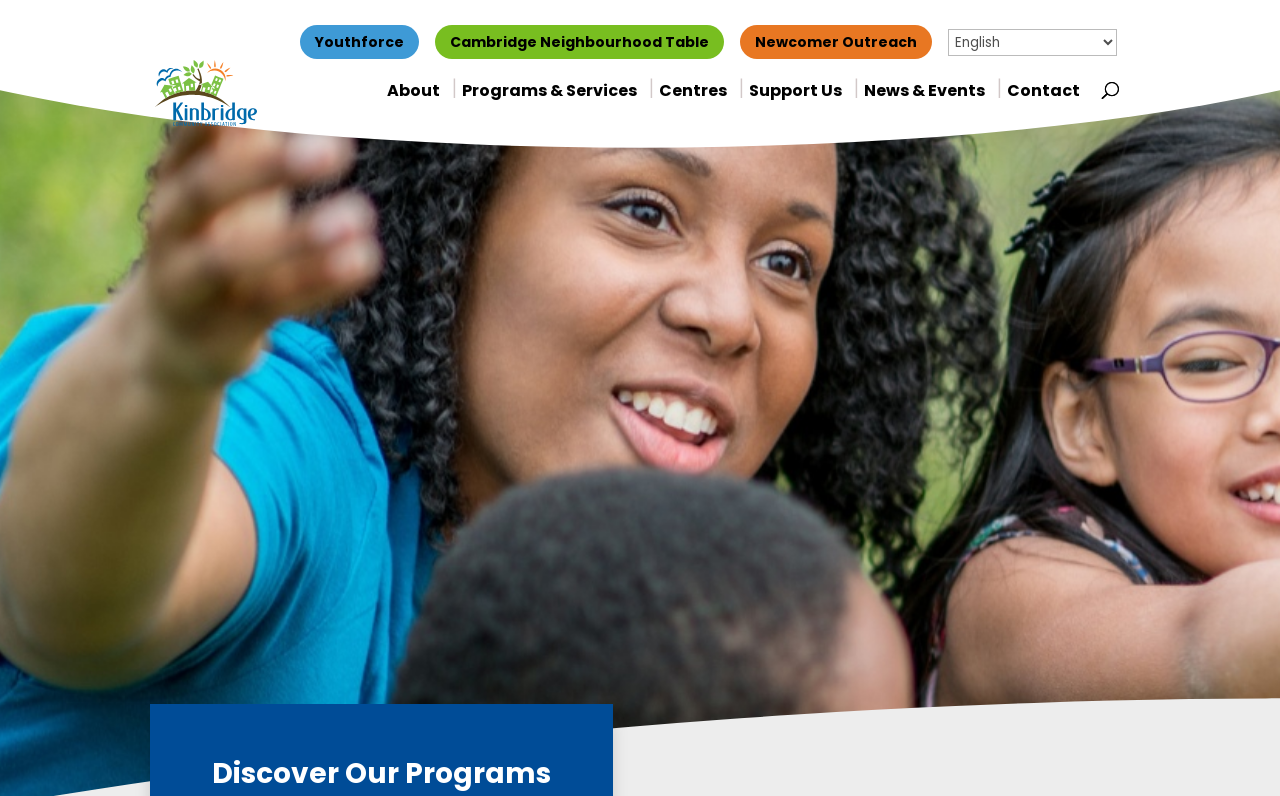Determine the bounding box for the described HTML element: "News & Events". Ensure the coordinates are four float numbers between 0 and 1 in the format [left, top, right, bottom].

[0.675, 0.103, 0.783, 0.136]